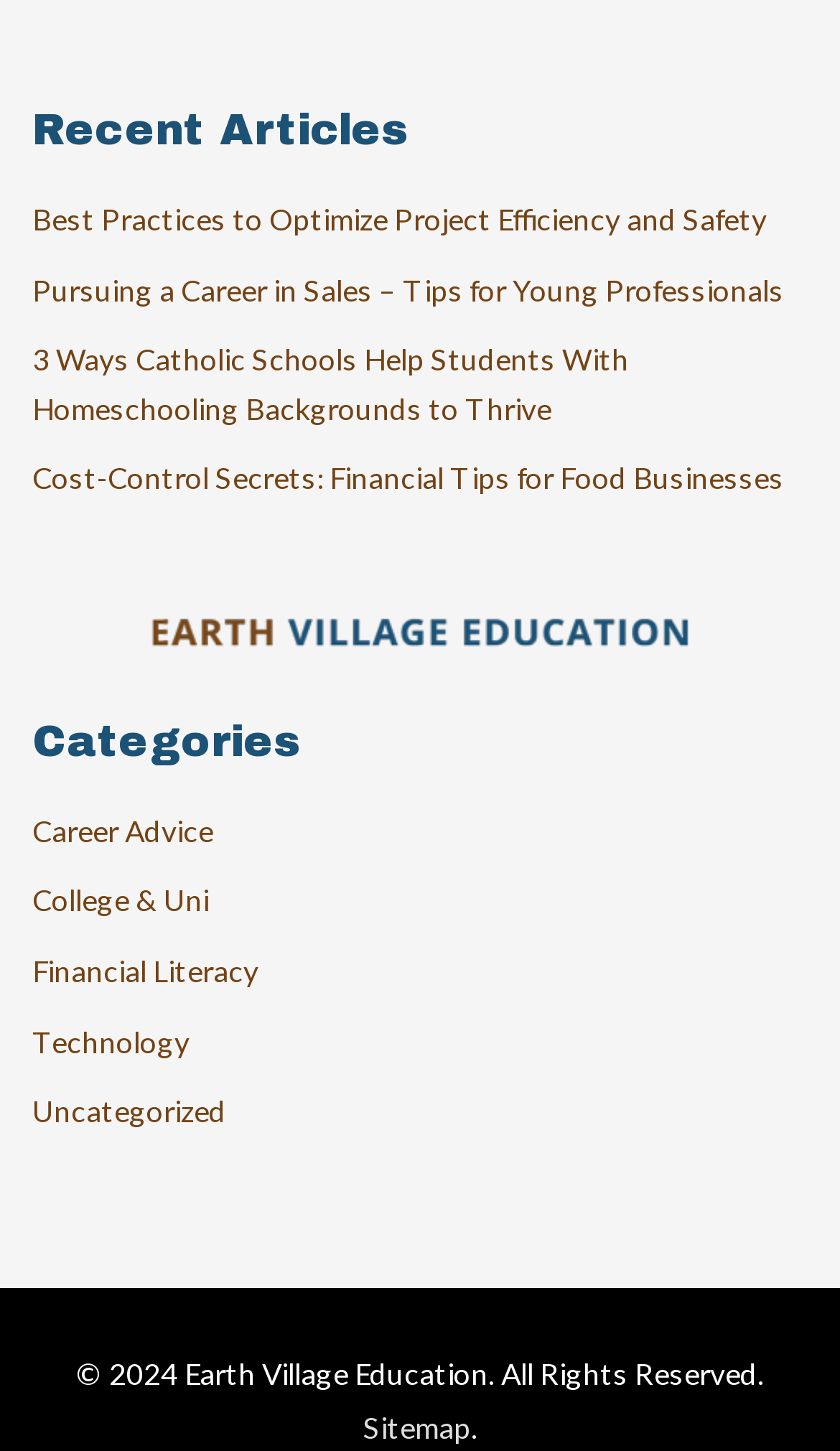Please provide a short answer using a single word or phrase for the question:
How many articles are listed on the webpage?

4